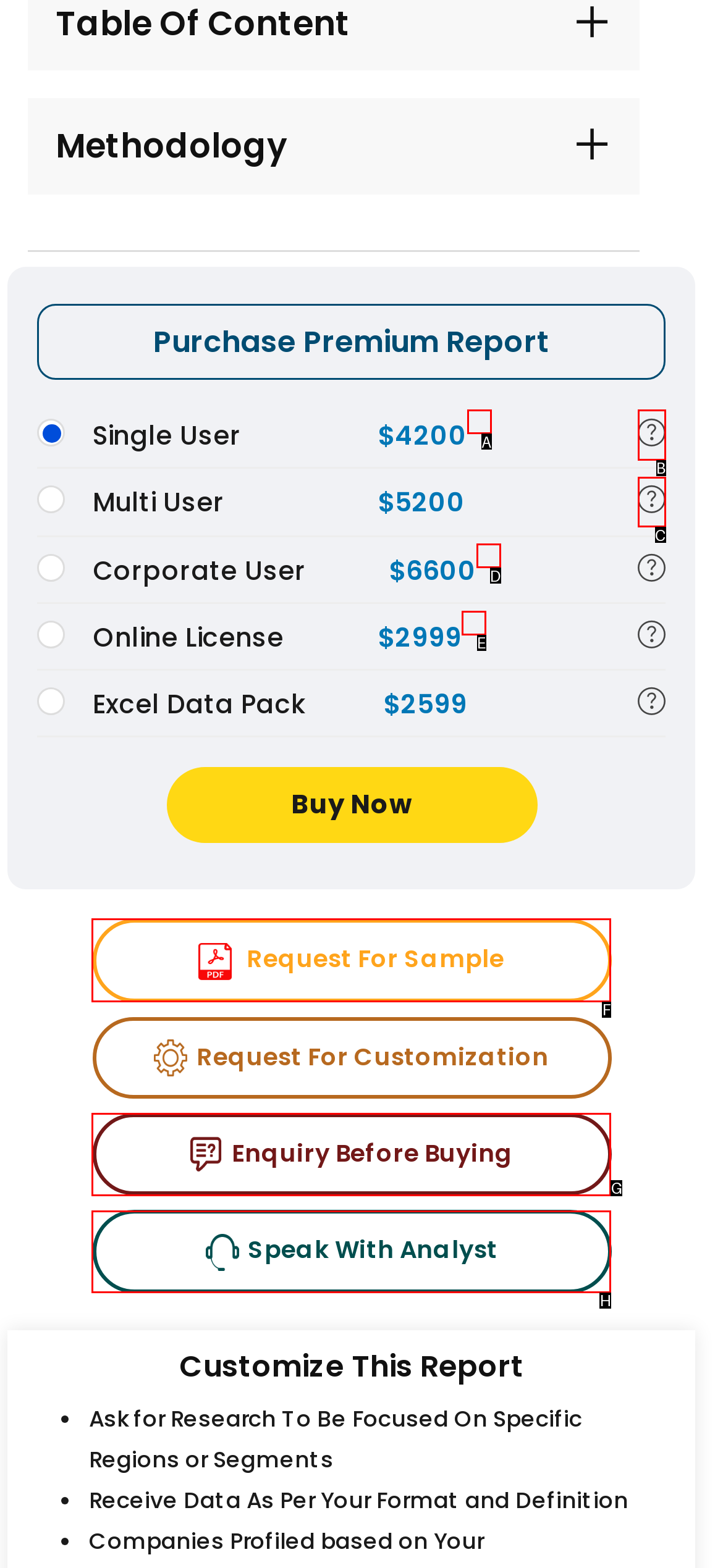Provide the letter of the HTML element that you need to click on to perform the task: Request a sample report in PDF.
Answer with the letter corresponding to the correct option.

F